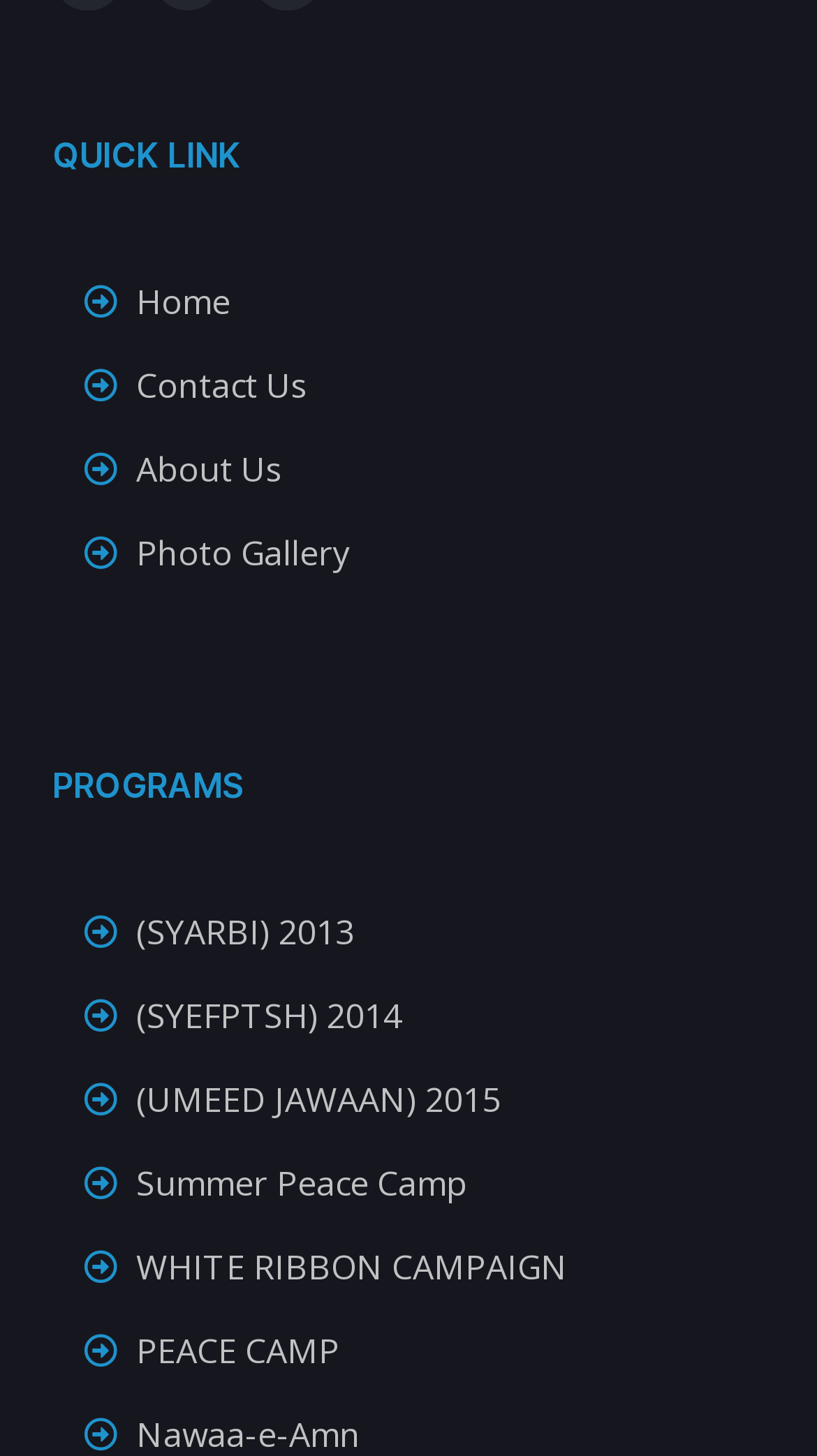Locate the UI element that matches the description name="s" placeholder="Search …" title="Search for:" in the webpage screenshot. Return the bounding box coordinates in the format (top-left x, top-left y, bottom-right x, bottom-right y), with values ranging from 0 to 1.

None